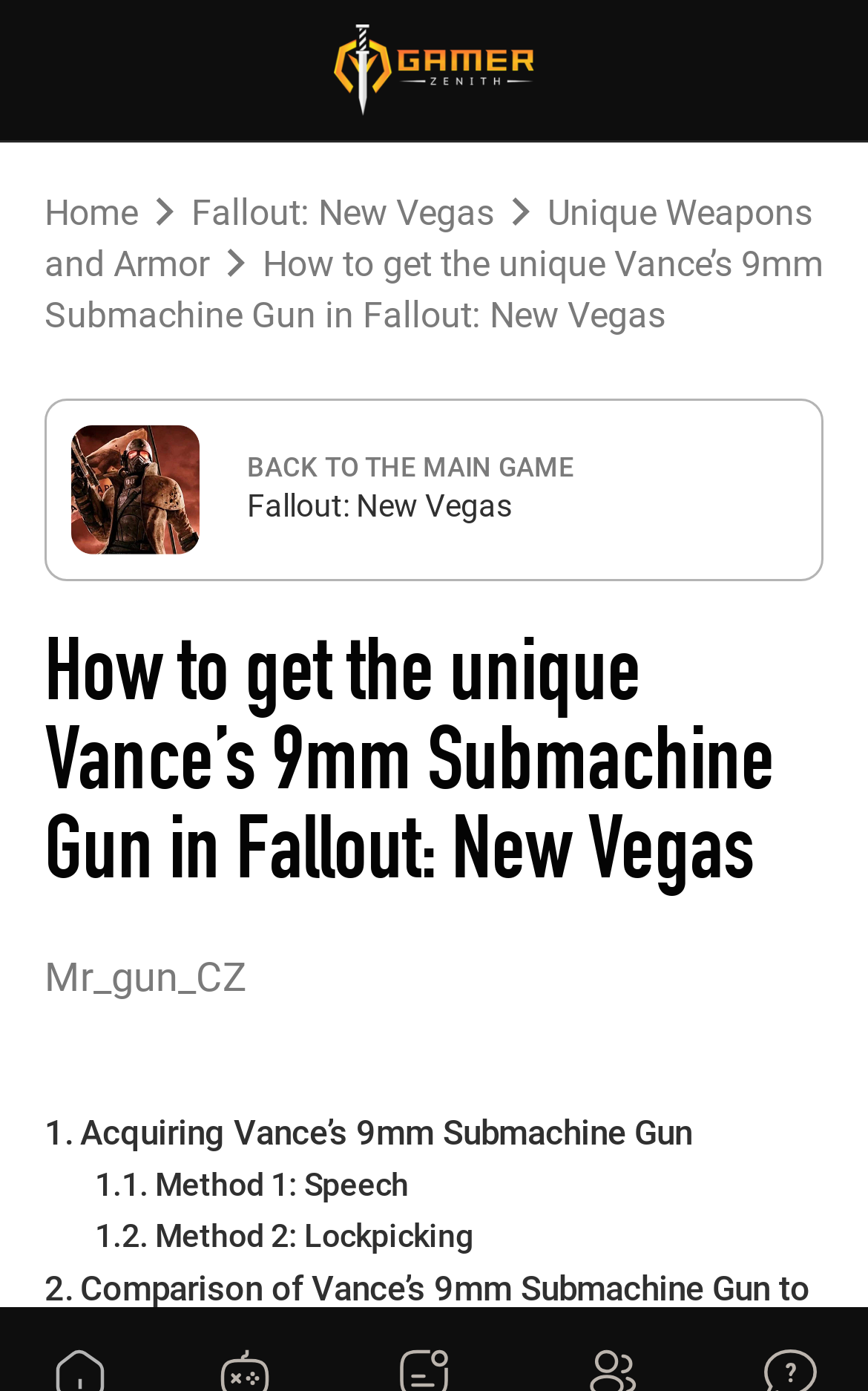Identify the bounding box coordinates of the element that should be clicked to fulfill this task: "Explore the method 1: speech to acquire Vance’s 9mm Submachine Gun". The coordinates should be provided as four float numbers between 0 and 1, i.e., [left, top, right, bottom].

[0.11, 0.834, 0.471, 0.871]